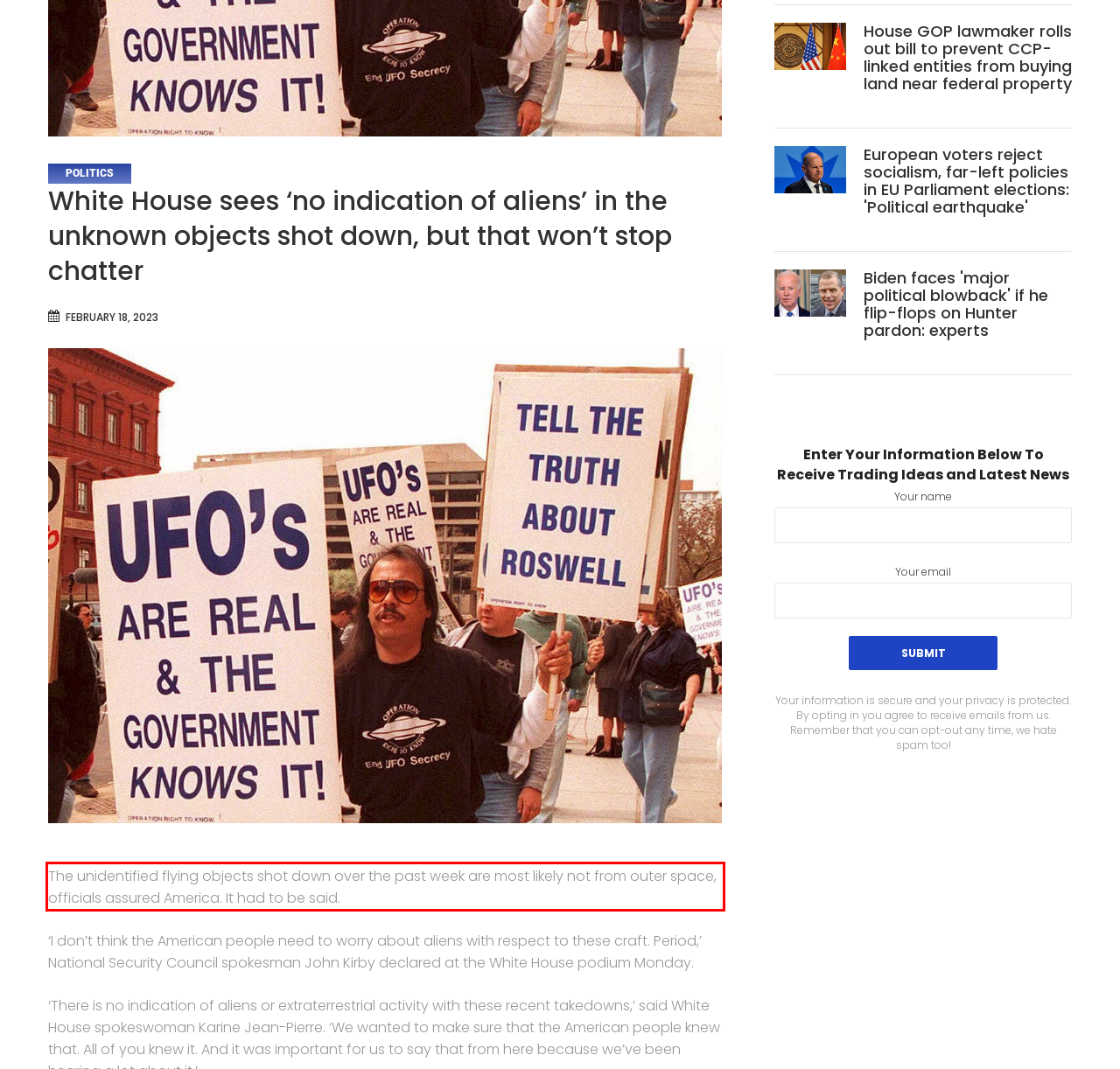Identify the text inside the red bounding box on the provided webpage screenshot by performing OCR.

The unidentified flying objects shot down over the past week are most likely not from outer space, officials assured America. It had to be said.